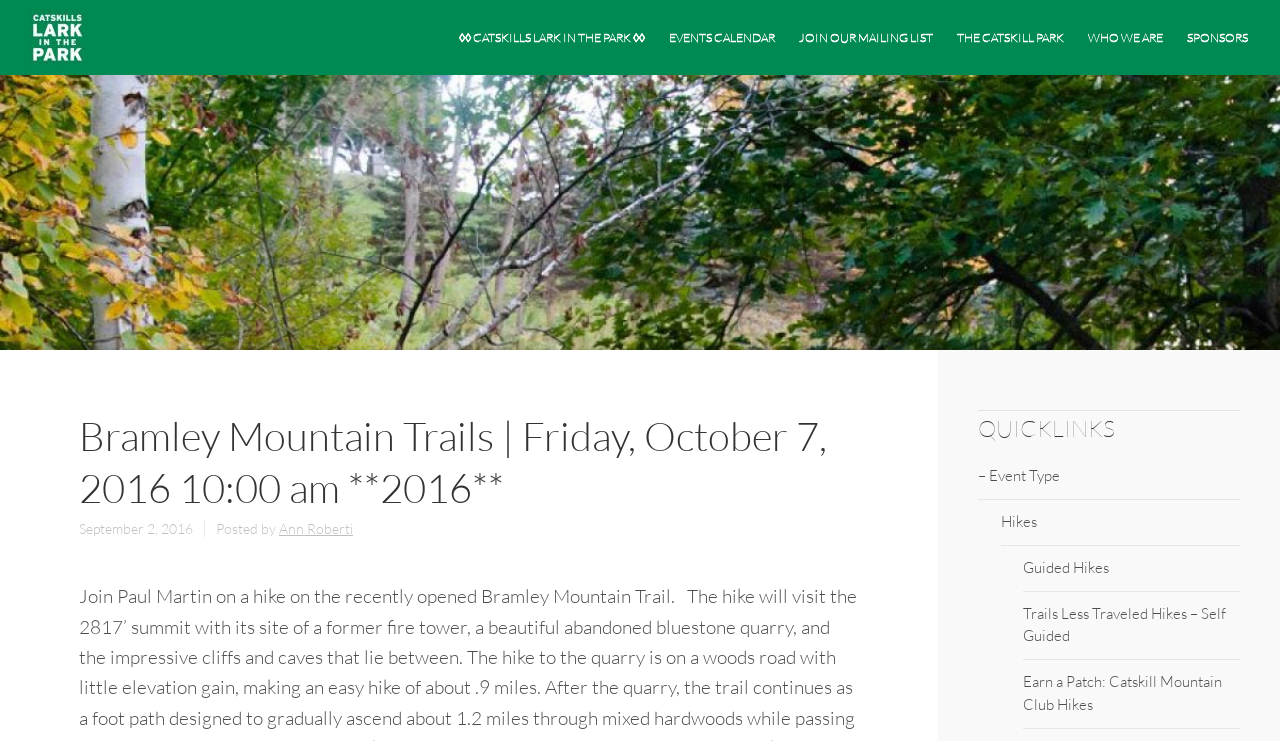Please identify the bounding box coordinates of the area that needs to be clicked to follow this instruction: "Check out Hikes".

[0.782, 0.674, 0.969, 0.736]